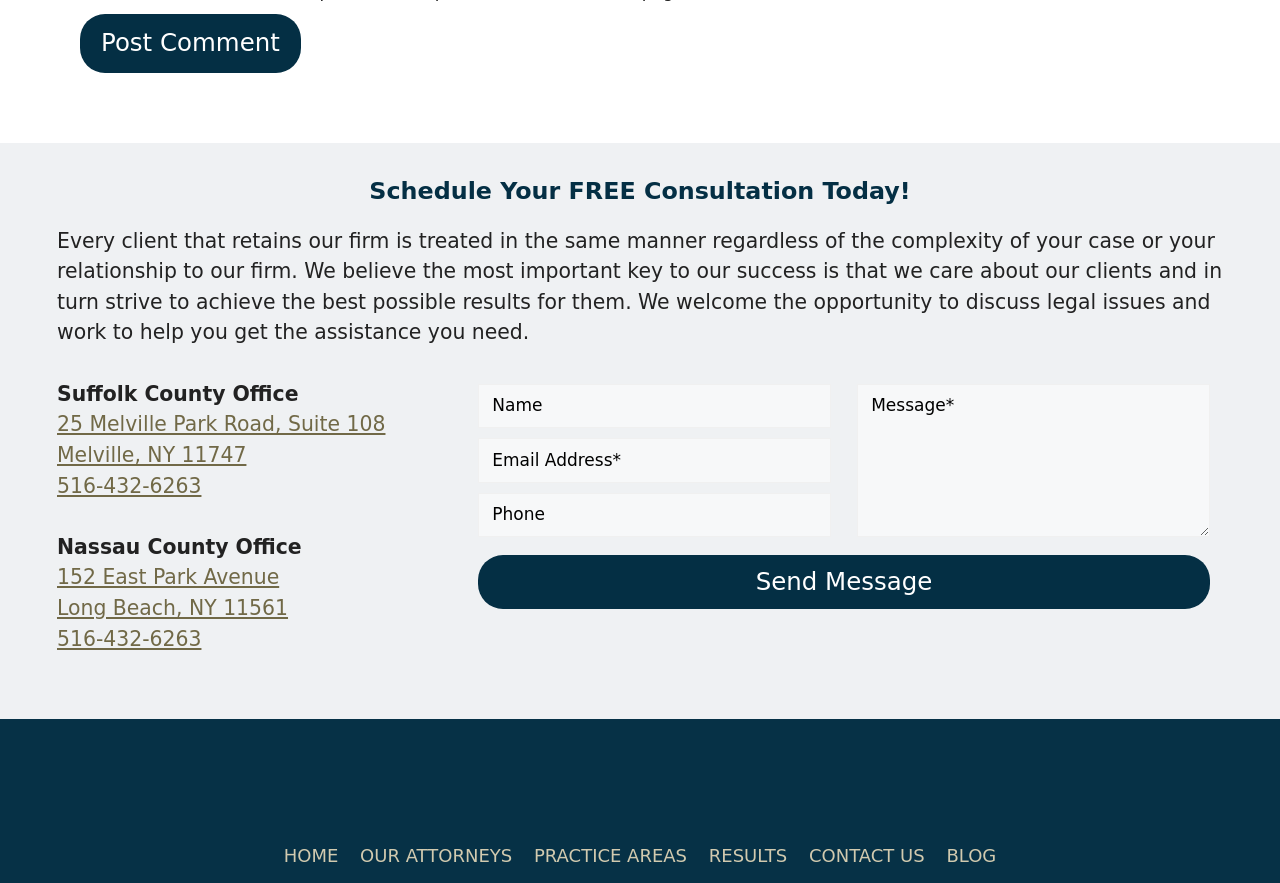Please find the bounding box coordinates of the element that needs to be clicked to perform the following instruction: "Click the 'Post Comment' button". The bounding box coordinates should be four float numbers between 0 and 1, represented as [left, top, right, bottom].

[0.062, 0.016, 0.235, 0.083]